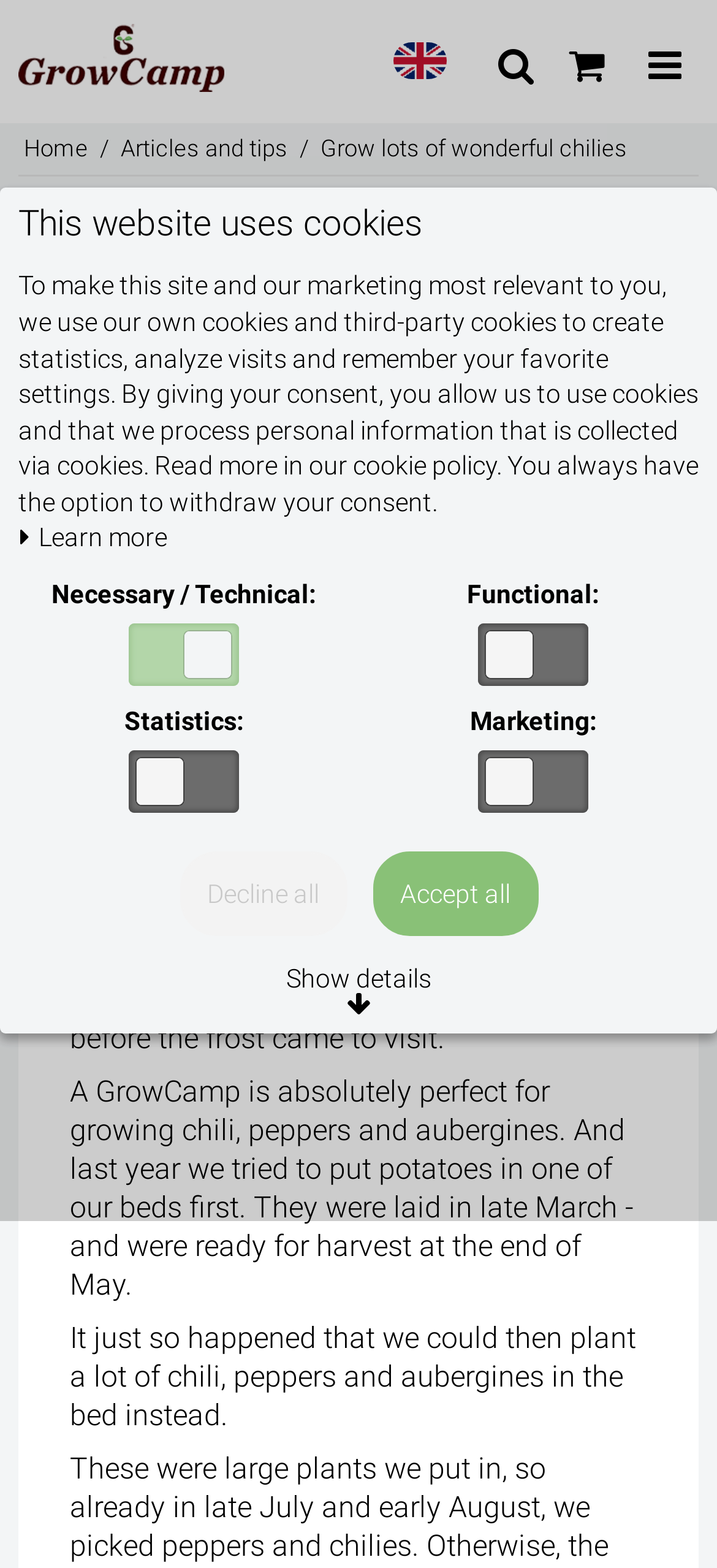How many types of cookies are there?
Based on the image, answer the question with as much detail as possible.

According to the text on the webpage, there are two types of cookies: permanent and temporary (session cookies). This information can be found in the section that explains what cookies are.